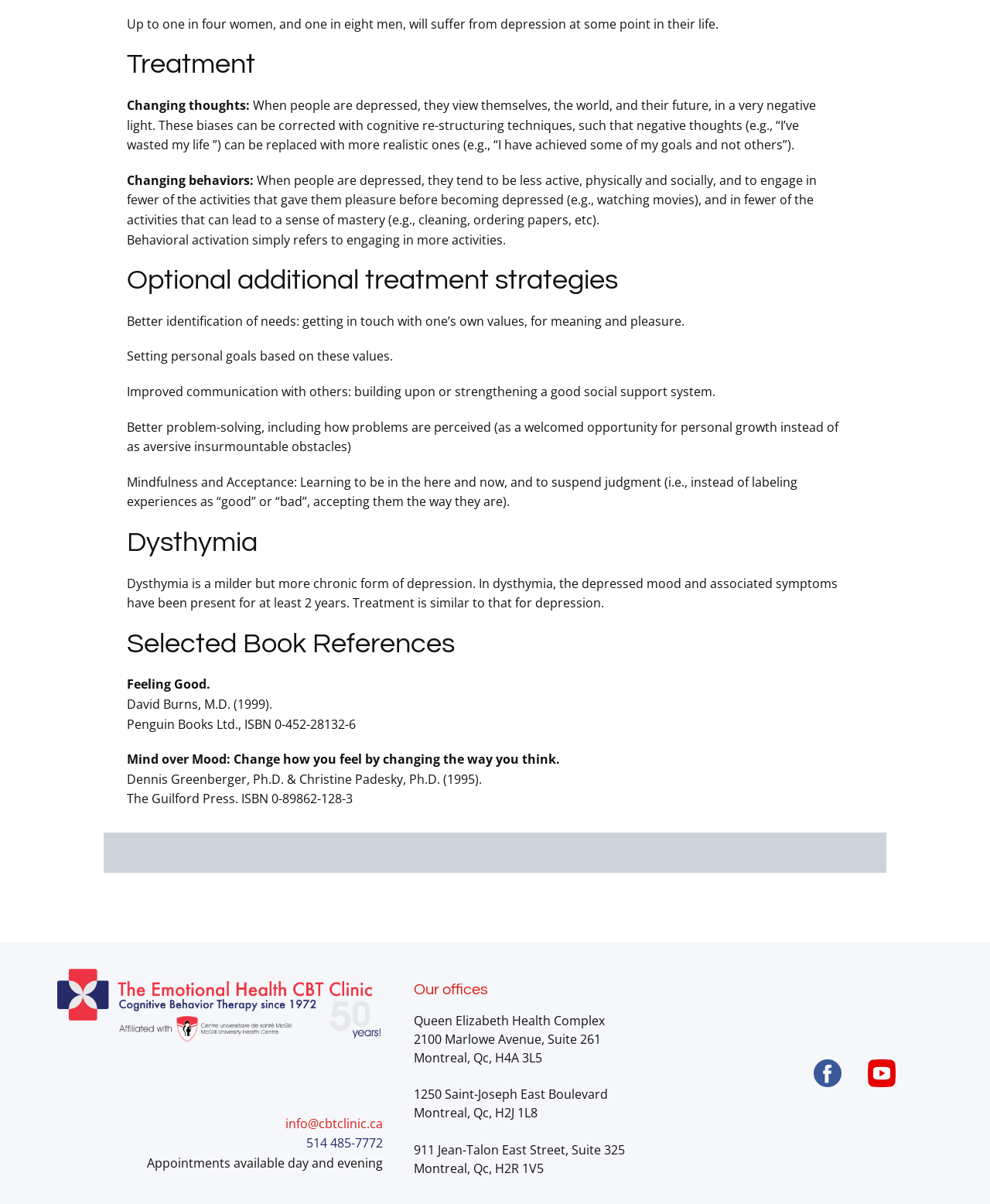What is the name of the book referenced on the webpage?
From the details in the image, answer the question comprehensively.

The webpage references a book titled 'Feeling Good' by David Burns, M.D., published in 1999 by Penguin Books Ltd. with ISBN 0-452-28132-6. This book is likely related to depression and its treatment.